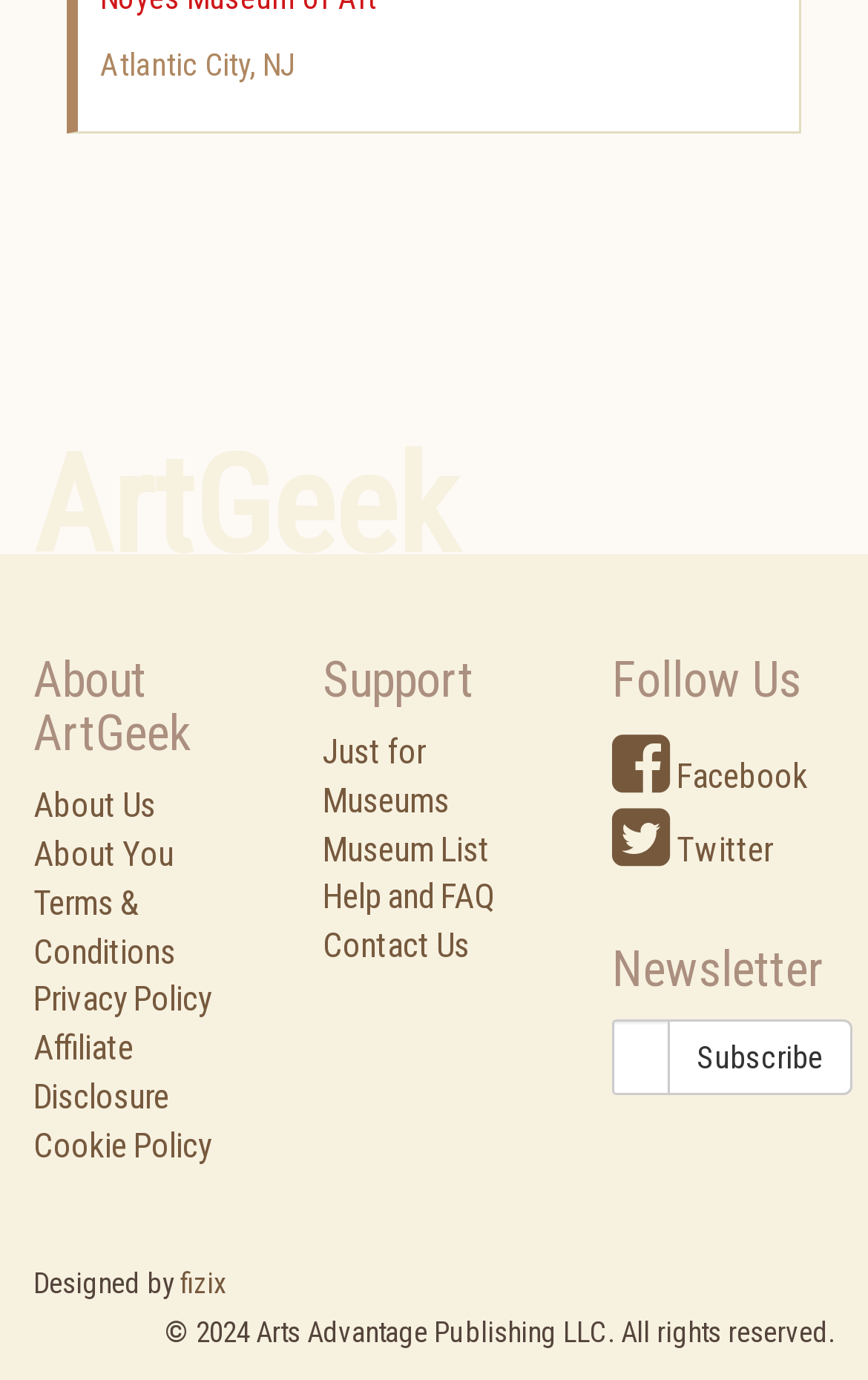Determine the bounding box coordinates of the region that needs to be clicked to achieve the task: "Follow on Facebook".

[0.705, 0.549, 0.931, 0.578]